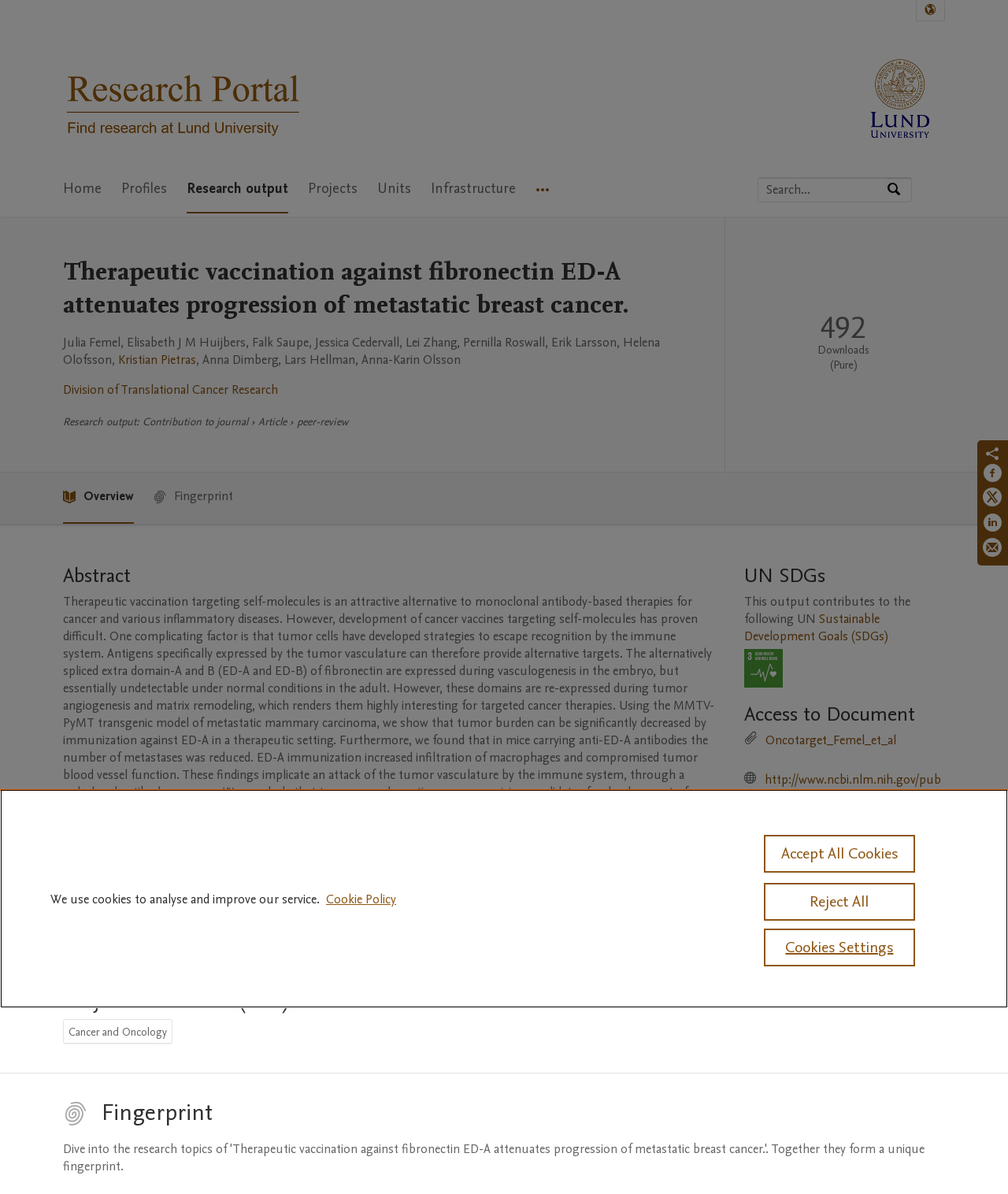What is the research output type?
From the details in the image, answer the question comprehensively.

I found the answer by looking at the section 'Research output' and finding the specific type of output, which is an article.